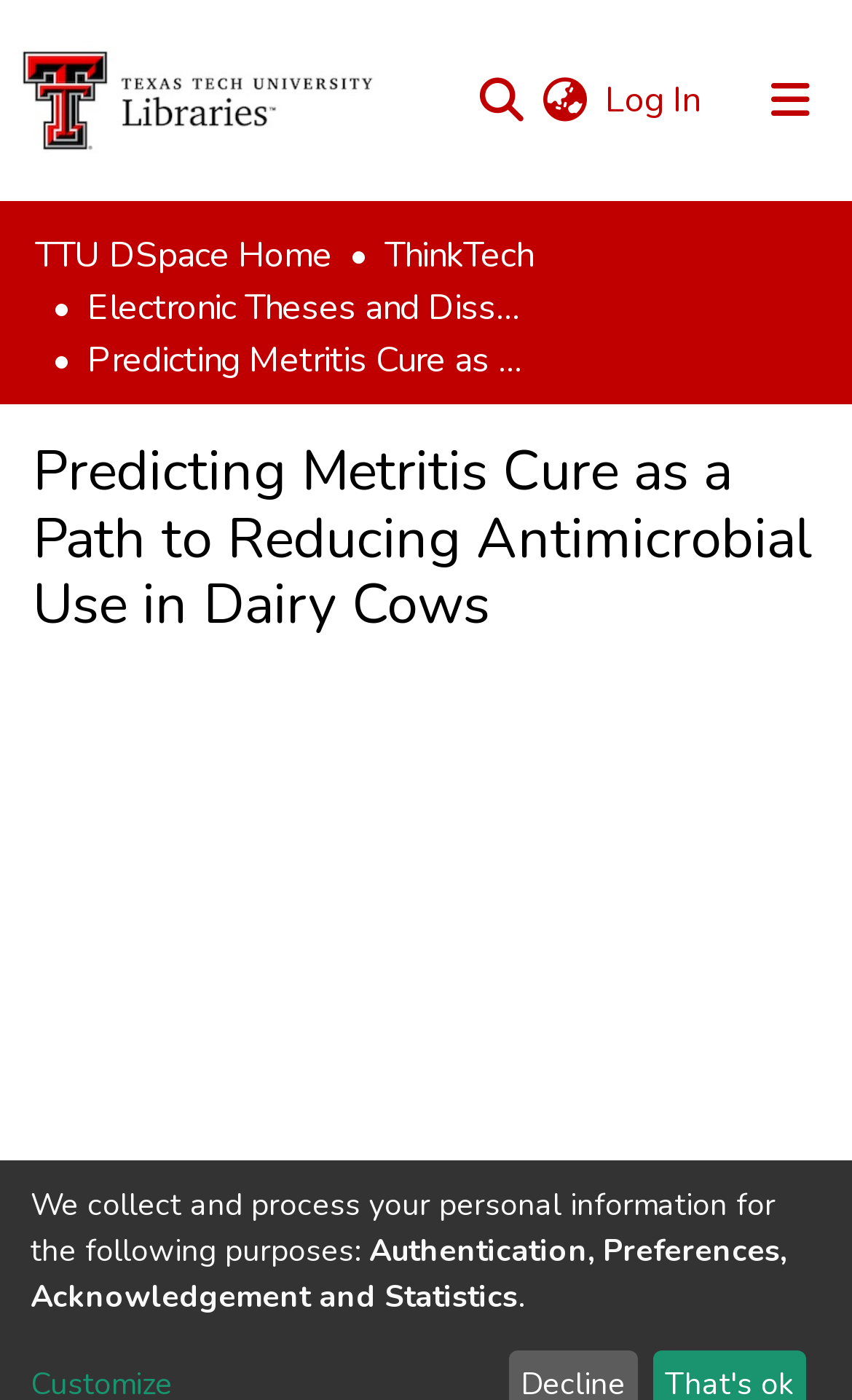Find the bounding box coordinates for the area you need to click to carry out the instruction: "View the dissertation file". The coordinates should be four float numbers between 0 and 1, indicated as [left, top, right, bottom].

[0.038, 0.932, 0.892, 0.966]